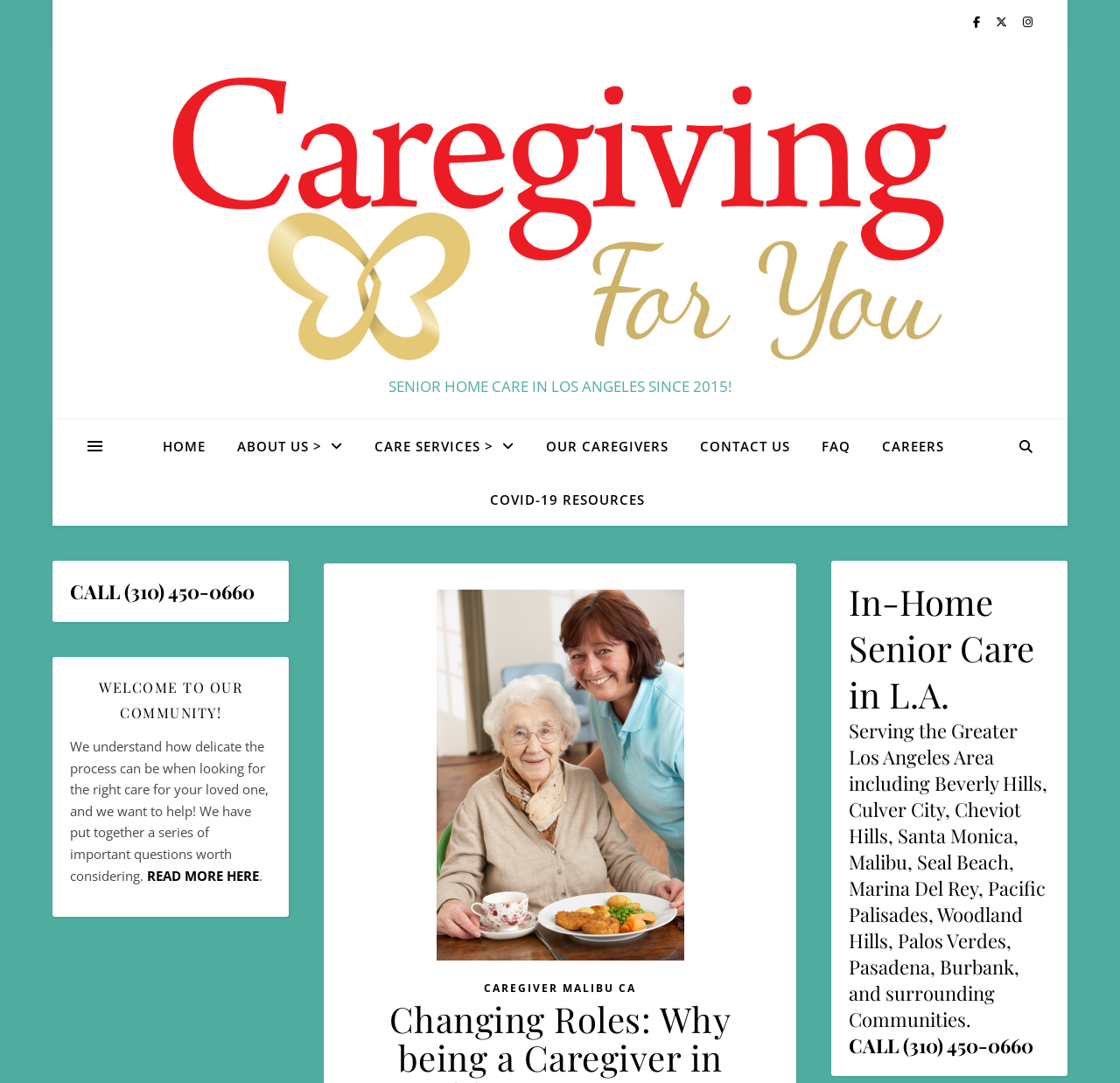What is the name of the company?
Look at the webpage screenshot and answer the question with a detailed explanation.

The company name can be found in the top-left corner of the webpage, where it says 'Caregiving For You' with an image logo next to it.